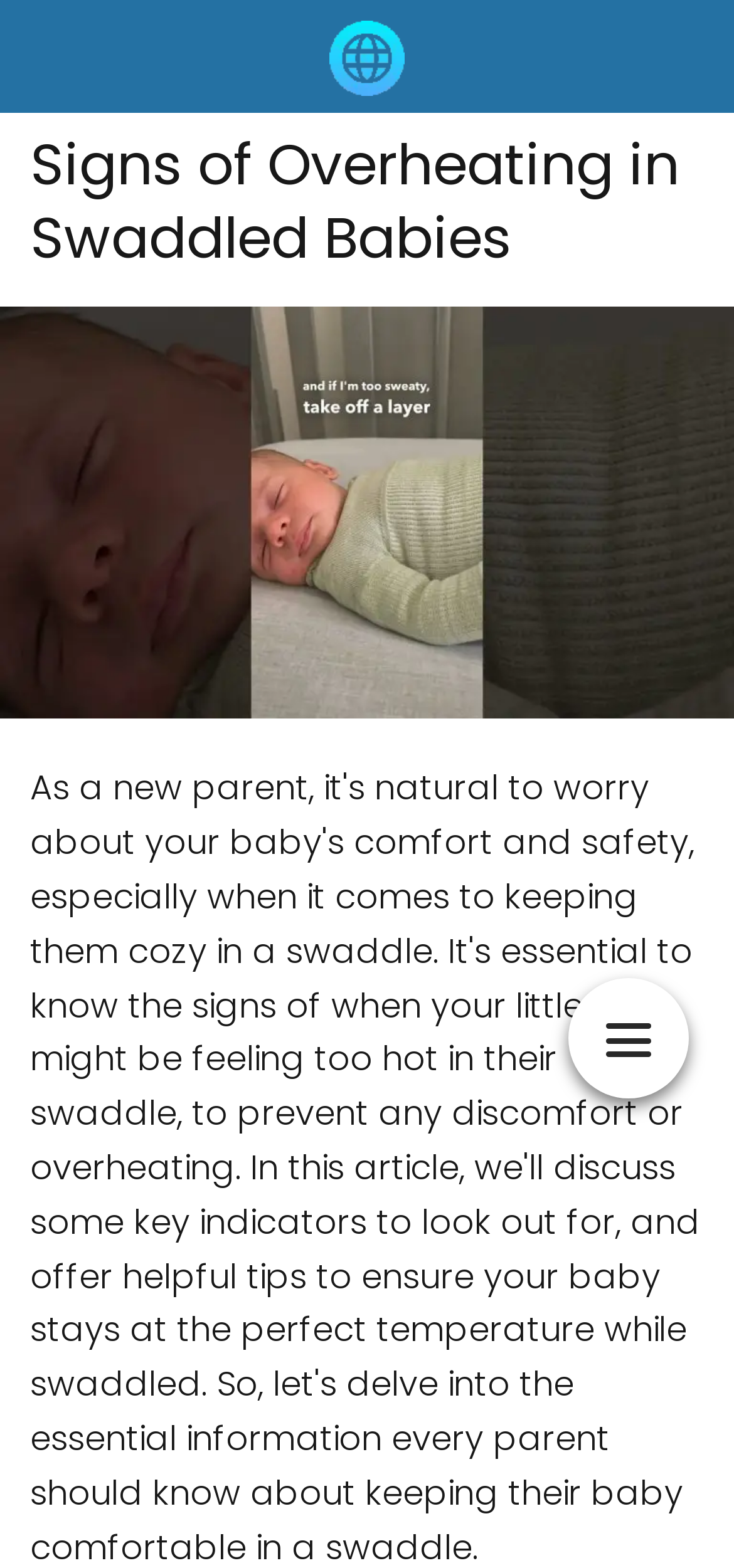Provide the bounding box coordinates of the HTML element this sentence describes: "alt="Synthroida.com"". The bounding box coordinates consist of four float numbers between 0 and 1, i.e., [left, top, right, bottom].

[0.449, 0.022, 0.551, 0.049]